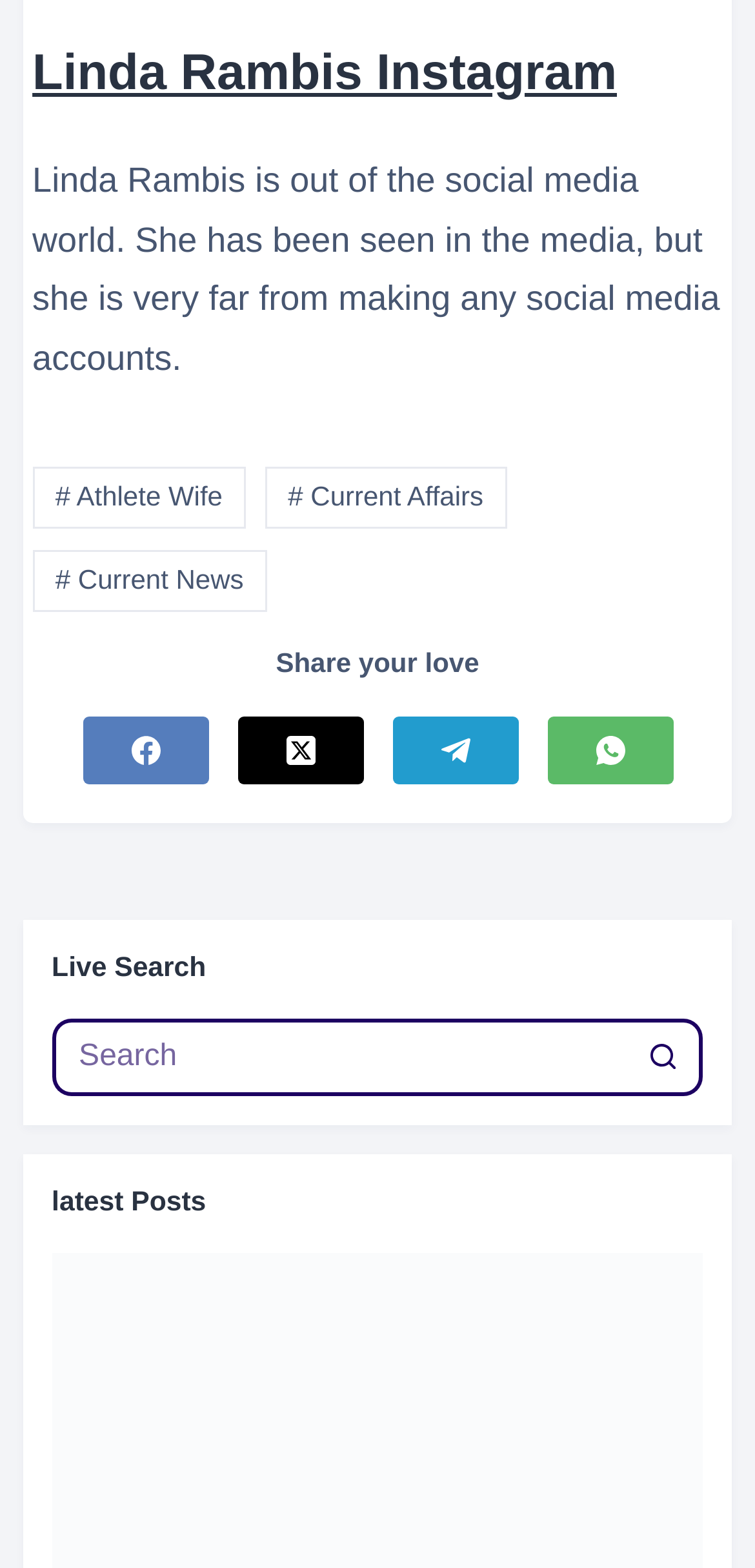Based on the image, provide a detailed response to the question:
What is the purpose of the search box?

The heading 'Live Search' is present above the search box, and the search box has a placeholder text 'Search for...'. This suggests that the search box is used for live searching.